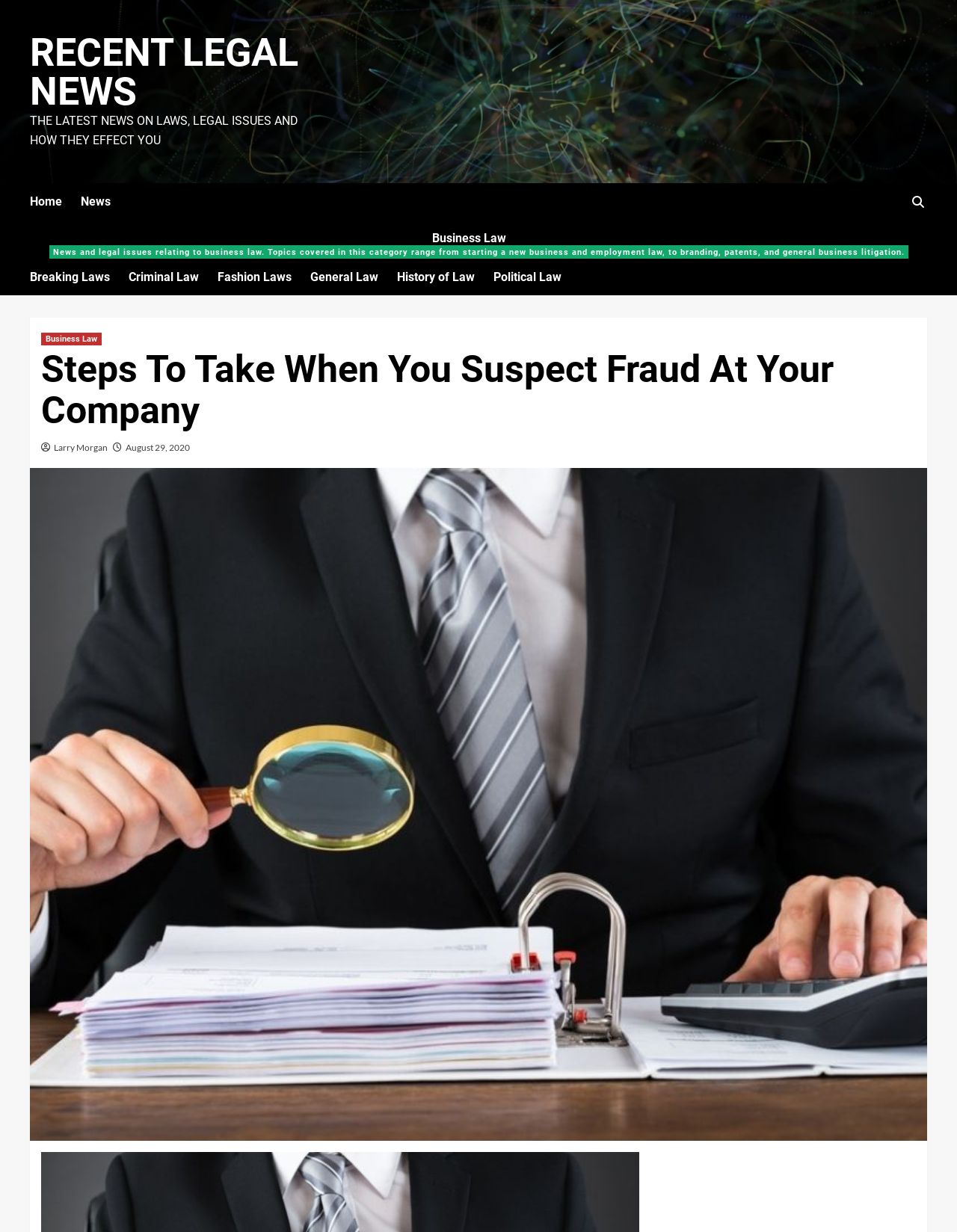Please determine the bounding box coordinates of the element's region to click in order to carry out the following instruction: "read business law news". The coordinates should be four float numbers between 0 and 1, i.e., [left, top, right, bottom].

[0.031, 0.179, 0.969, 0.208]